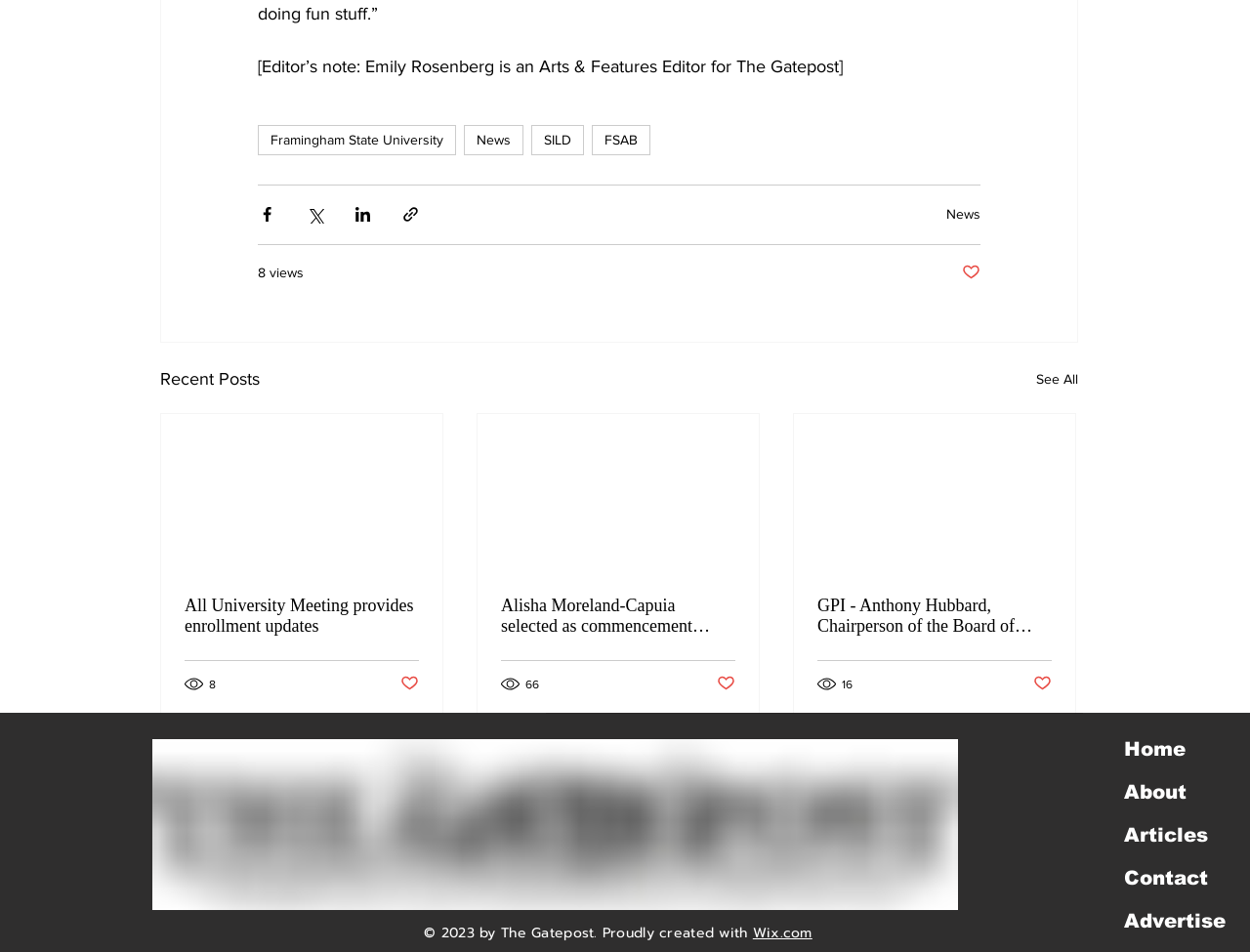Please locate the bounding box coordinates of the element's region that needs to be clicked to follow the instruction: "Share via Facebook". The bounding box coordinates should be provided as four float numbers between 0 and 1, i.e., [left, top, right, bottom].

[0.206, 0.215, 0.221, 0.235]